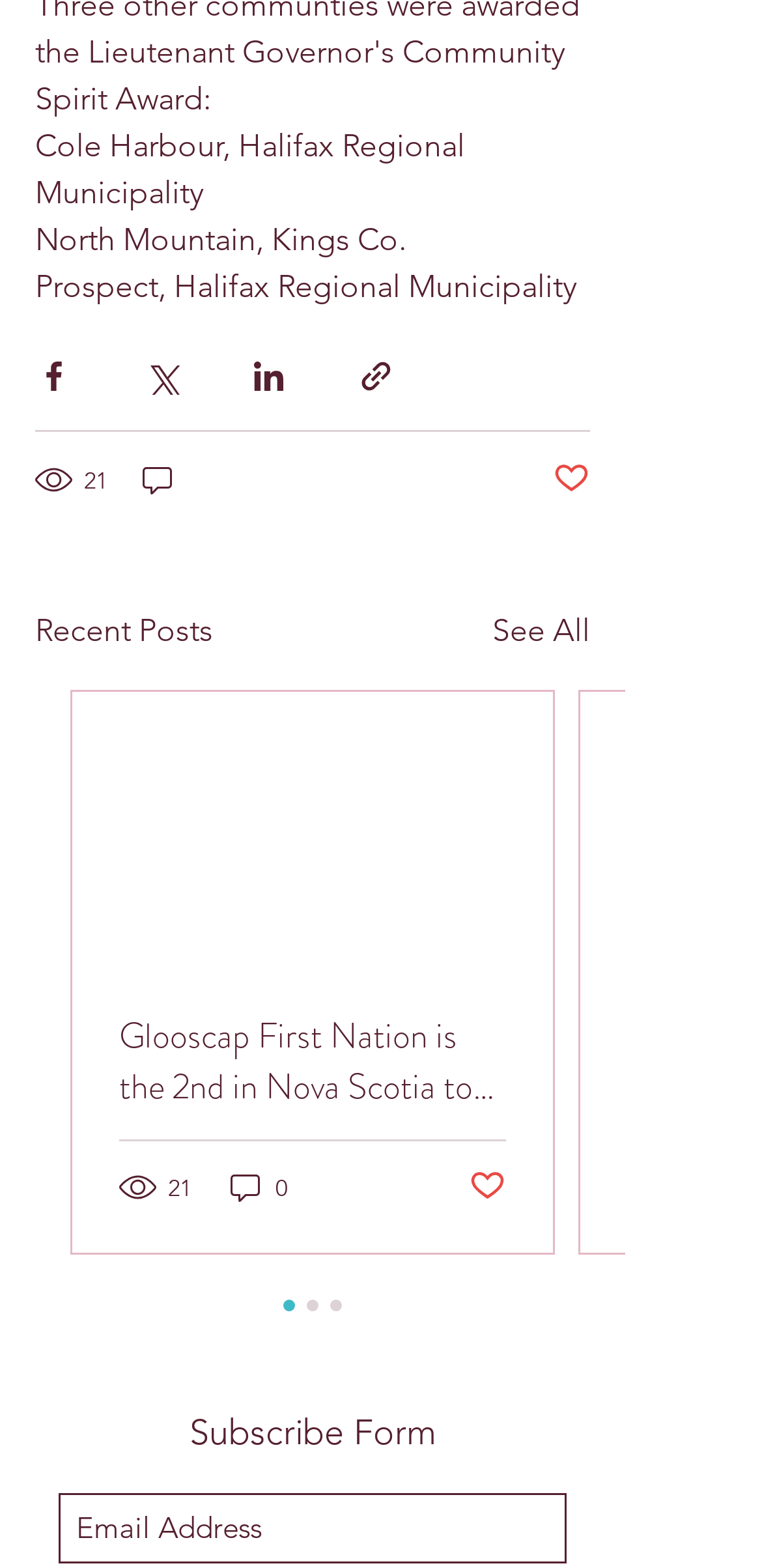Locate the bounding box coordinates of the clickable part needed for the task: "View a post".

[0.156, 0.644, 0.664, 0.709]